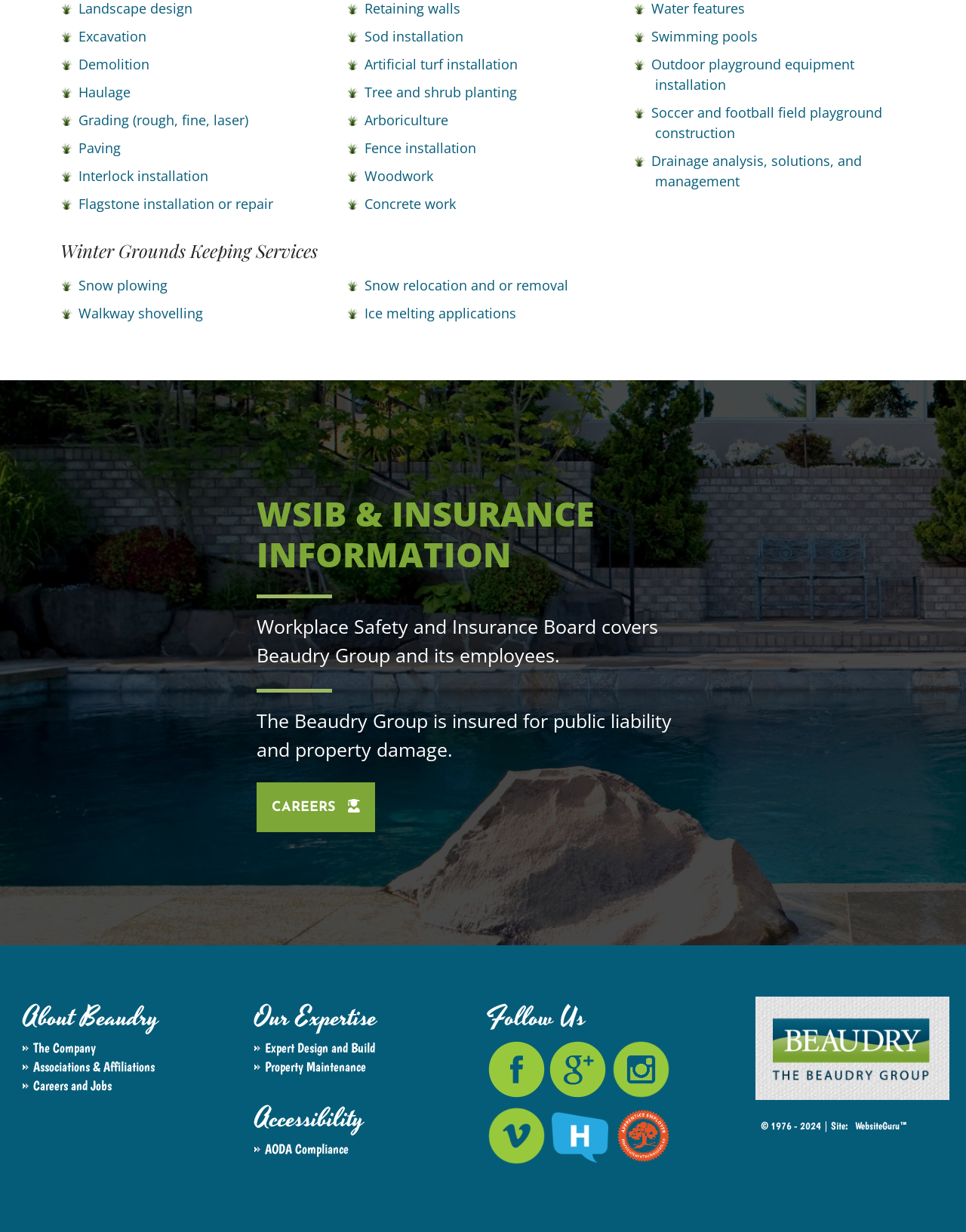Answer the question in one word or a short phrase:
What services are offered by Beaudry Group?

Excavation, Demolition, Haulage, etc.